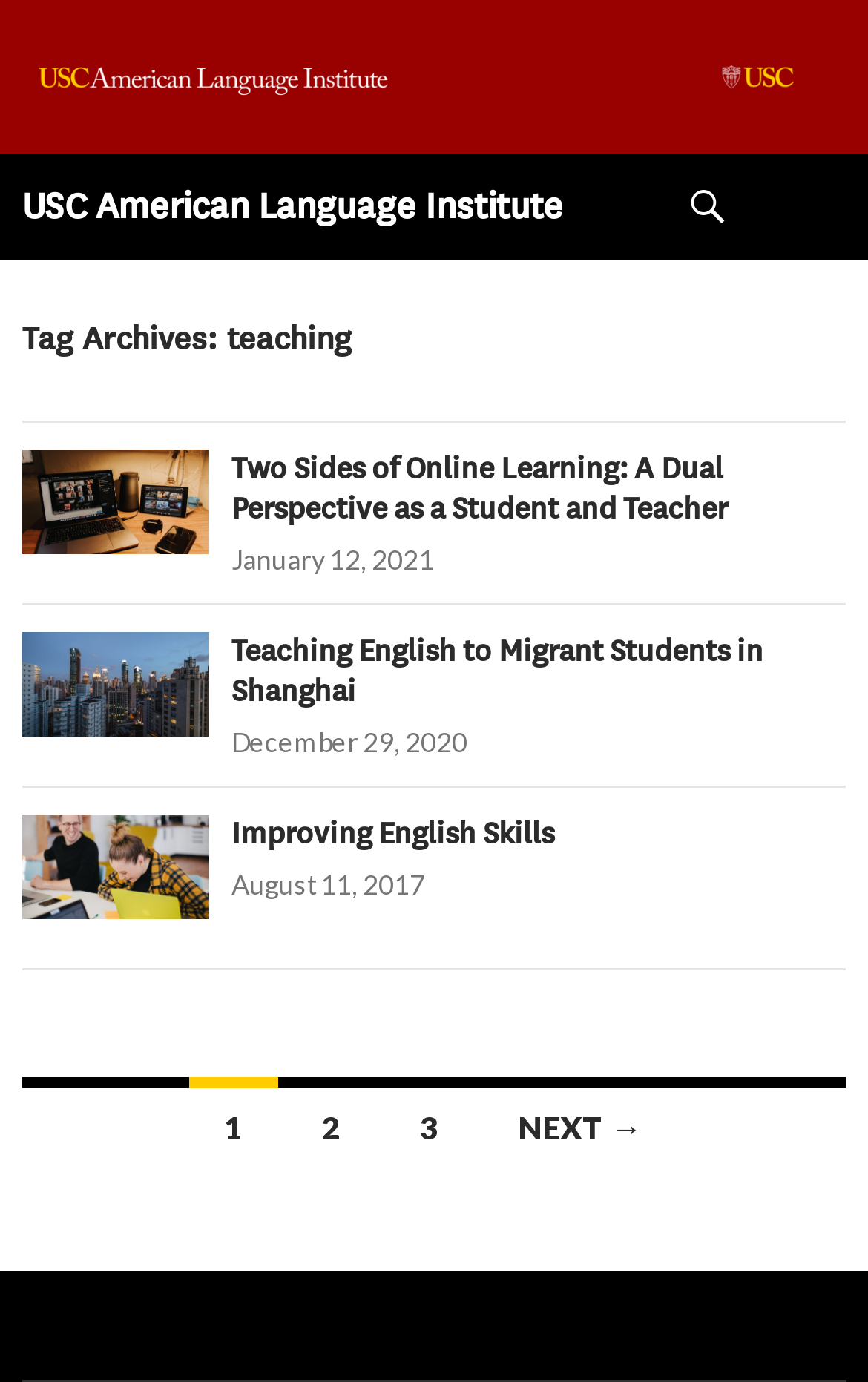Locate the bounding box coordinates of the item that should be clicked to fulfill the instruction: "read the article about Two Sides of Online Learning".

[0.267, 0.327, 0.838, 0.382]